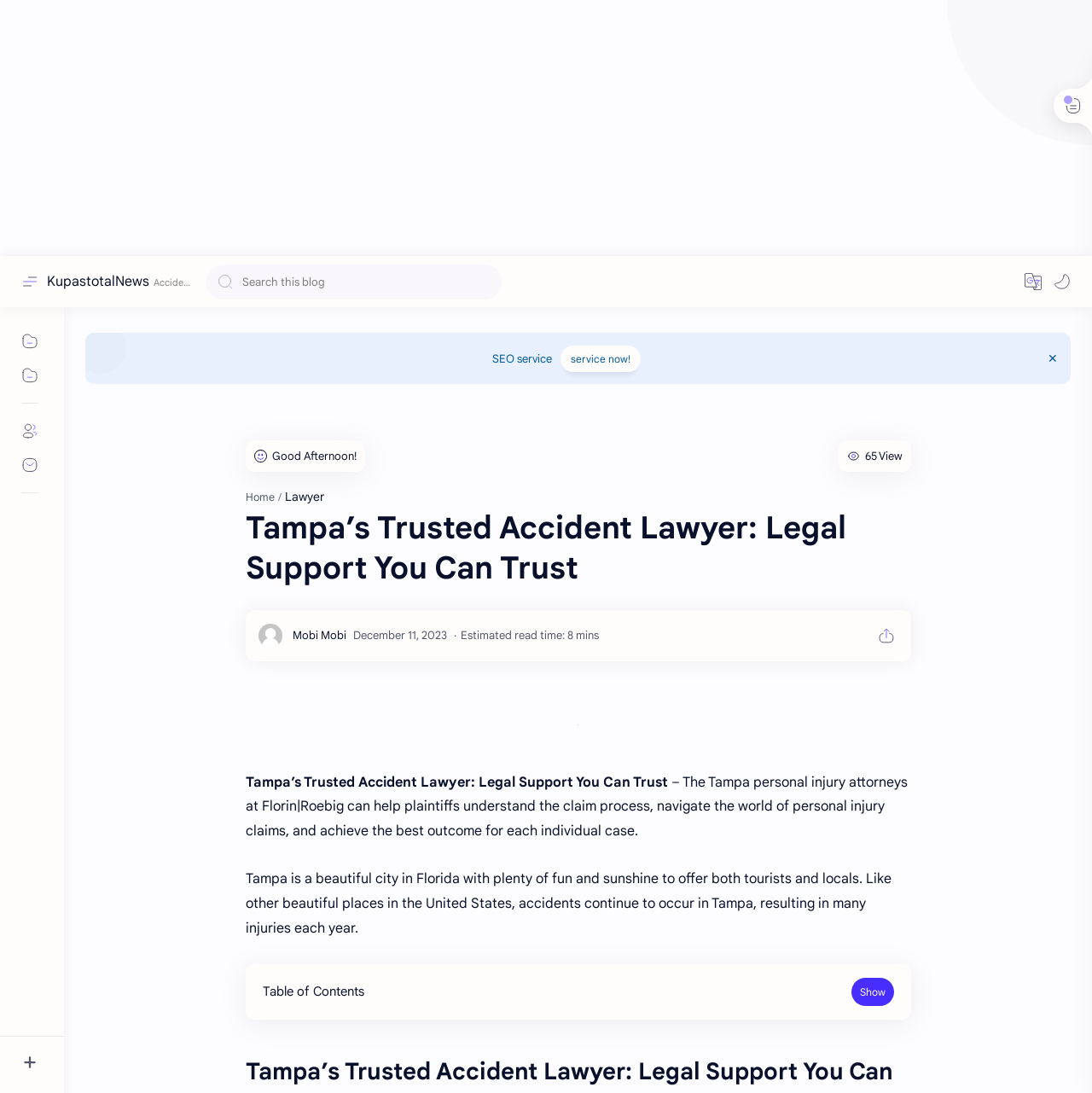Locate the bounding box coordinates of the element that should be clicked to execute the following instruction: "Search this blog".

[0.189, 0.242, 0.459, 0.274]